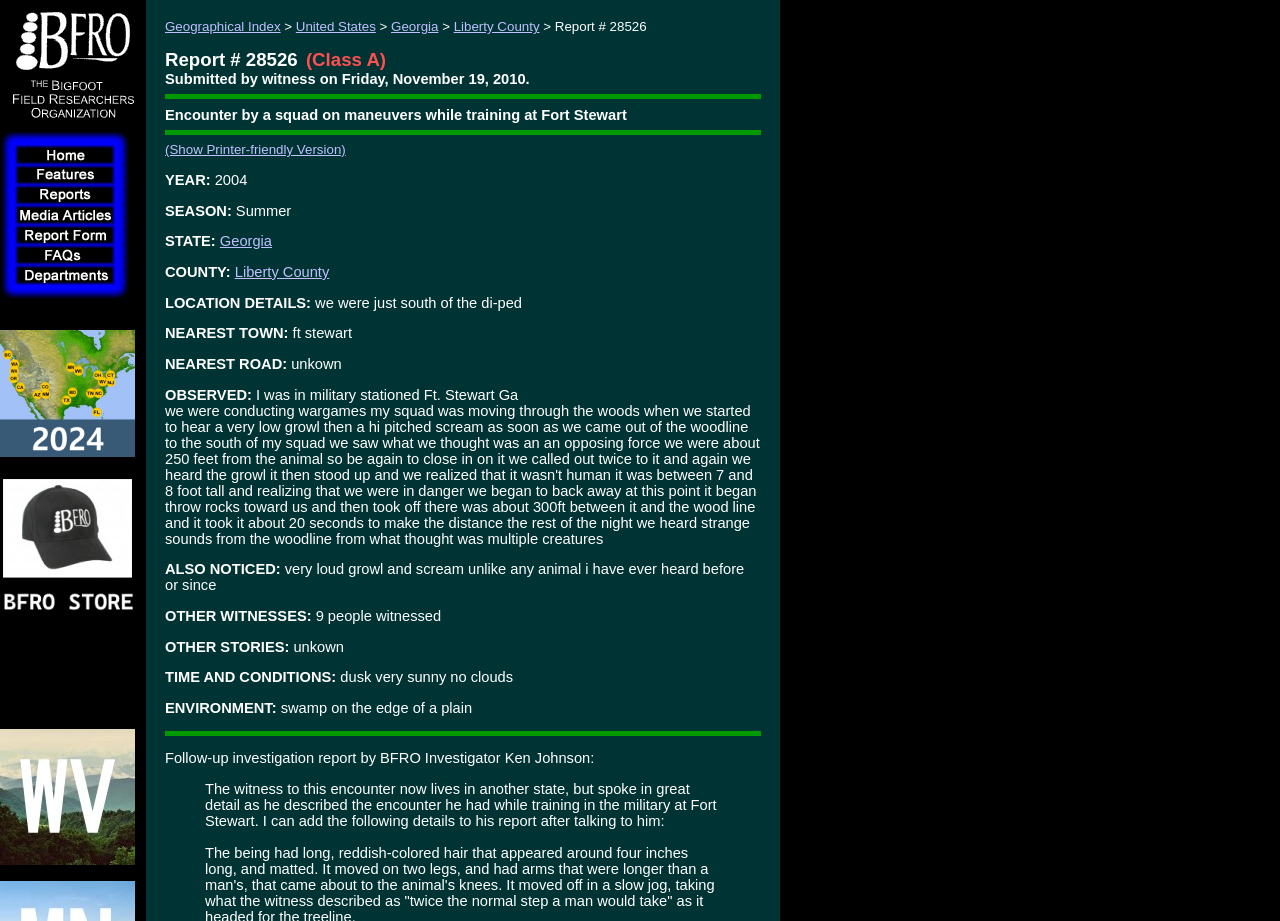Determine the bounding box coordinates of the clickable area required to perform the following instruction: "Show the Printer-friendly Version". The coordinates should be represented as four float numbers between 0 and 1: [left, top, right, bottom].

[0.129, 0.155, 0.27, 0.171]